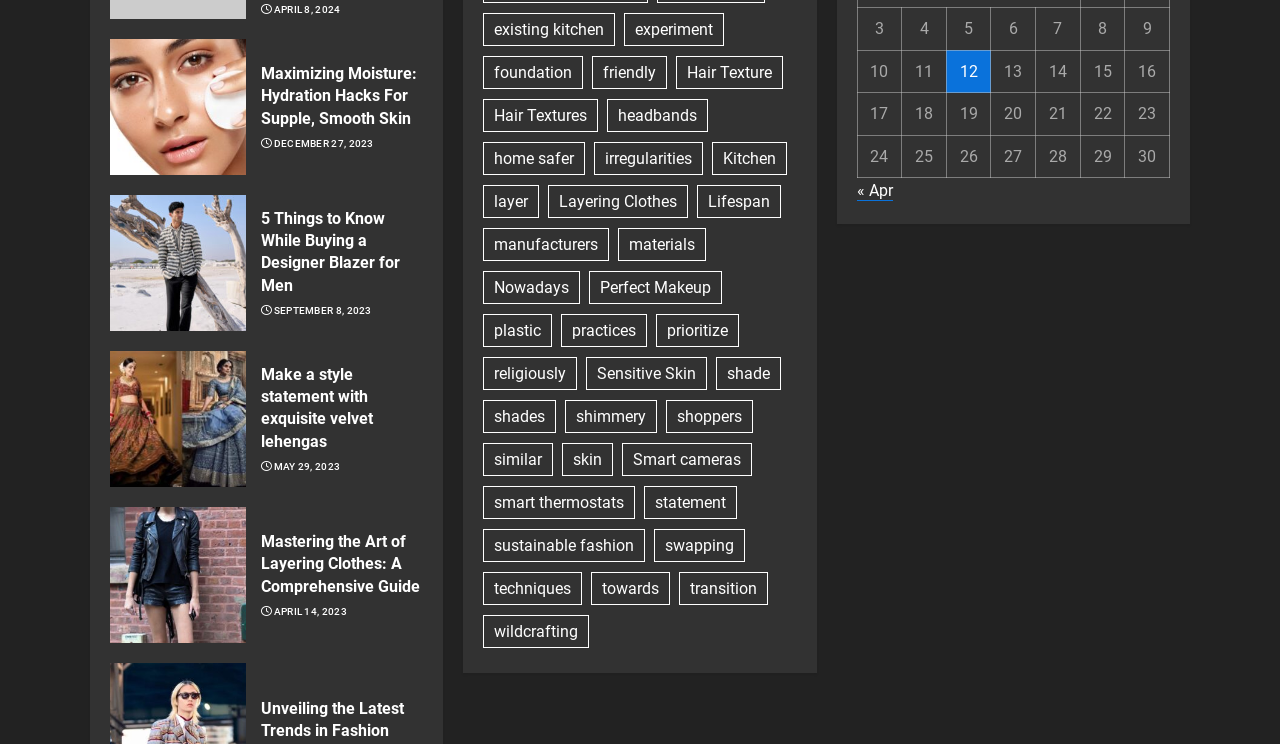Please pinpoint the bounding box coordinates for the region I should click to adhere to this instruction: "Click on 'Make a style statement with exquisite velvet lehengas'".

[0.204, 0.489, 0.331, 0.609]